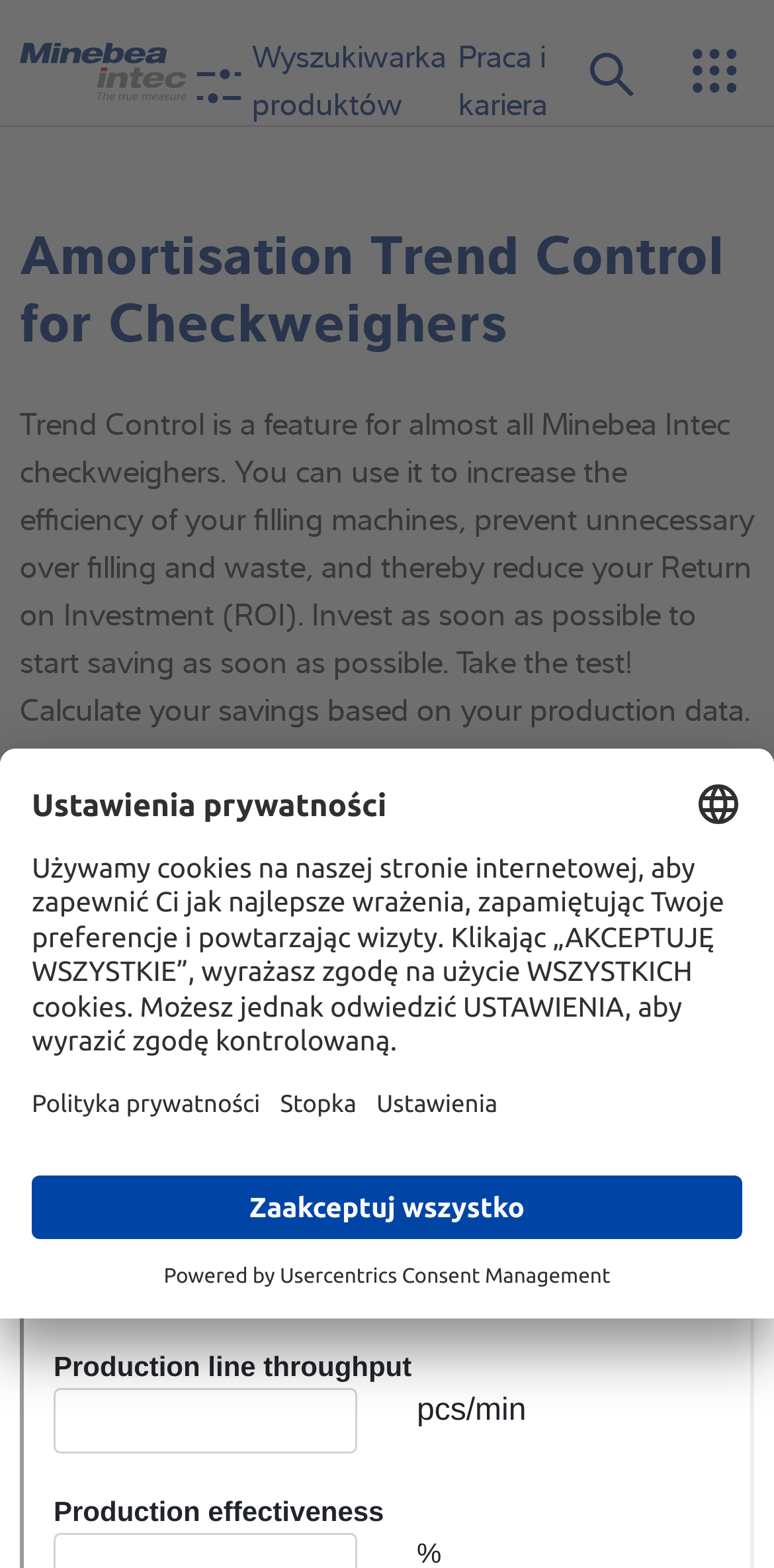What is the purpose of Trend Control?
Kindly offer a comprehensive and detailed response to the question.

According to the webpage, Trend Control is a feature for checkweighers that can increase the efficiency of filling machines, prevent unnecessary overfilling and waste, and thereby reduce the Return on Investment (ROI).